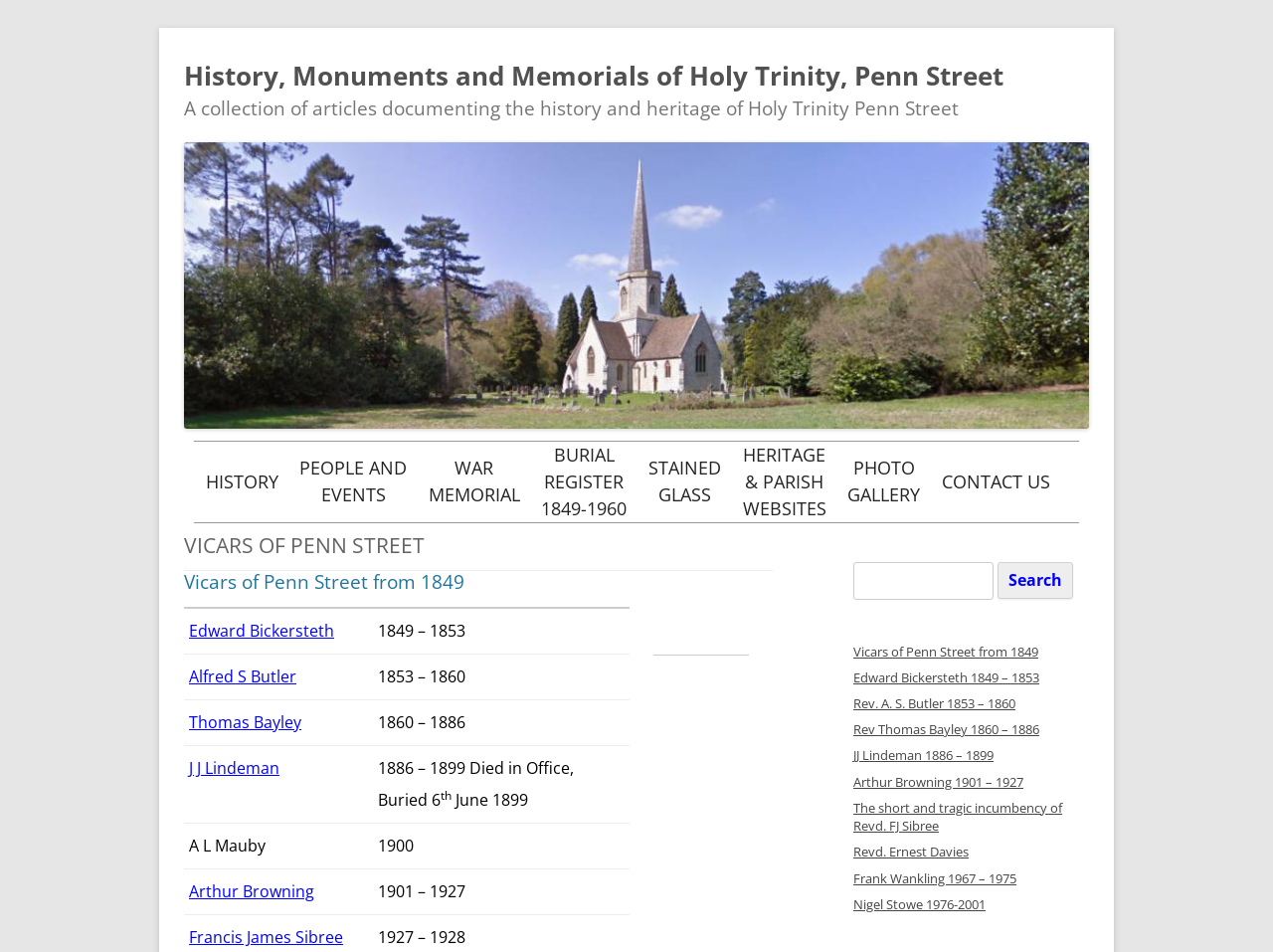Answer the following query concisely with a single word or phrase:
What is the name of the website related to Penn Street heritage?

Holy Trinity, Penn Heritage Website